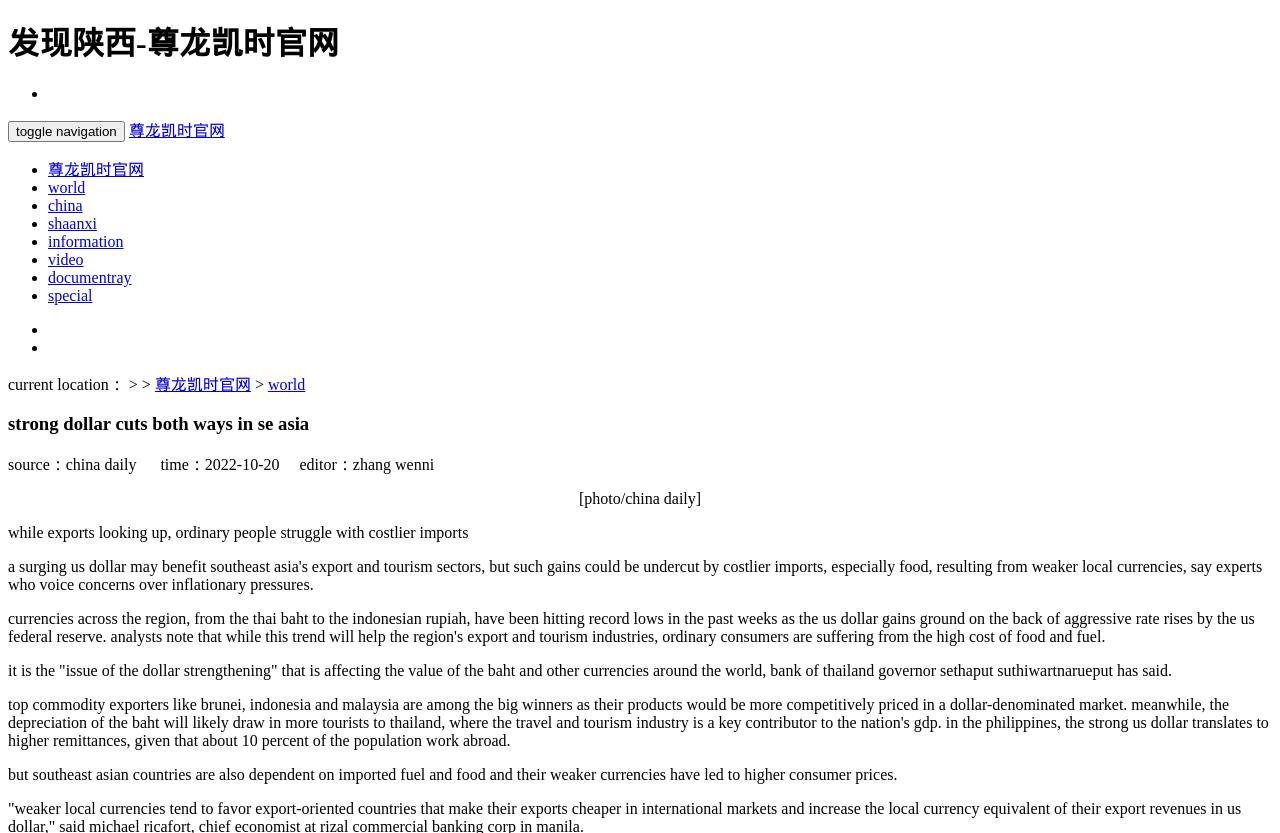Create an elaborate caption for the webpage.

The webpage is about discovering Shaanxi, with a focus on news and information. At the top, there is a heading that reads "发现陕西-尊龙凯时官网" (Discover Shaanxi - Zunlong Kai Shi Official Website). Below this heading, there is a navigation menu with a toggle button and several links, including "尊龙凯时官网" (Zunlong Kai Shi Official Website), "world", "china", "shaanxi", "information", "video", "documentary", and "special".

On the left side of the page, there is a list of links with bullet points, including "尊龙凯时官网" (Zunlong Kai Shi Official Website), "world", "china", "shaanxi", "information", "video", "documentary", and "special". These links are arranged vertically, with the bullet points aligned to the left.

In the main content area, there is a news article with a heading that reads "Strong dollar cuts both ways in SE Asia". The article is sourced from China Daily and has a timestamp of 2022-10-20. The article discusses the impact of the strengthening US dollar on Southeast Asian countries, including the effects on exports, imports, and consumer prices.

Below the article, there is a caption that reads "[photo/China Daily]", indicating that there is an image associated with the article. The image is not described in the accessibility tree, but it is likely a photograph related to the article's content.

Overall, the webpage appears to be a news portal or information website focused on Shaanxi and its connections to the world, with a mix of links, navigation menus, and news articles.